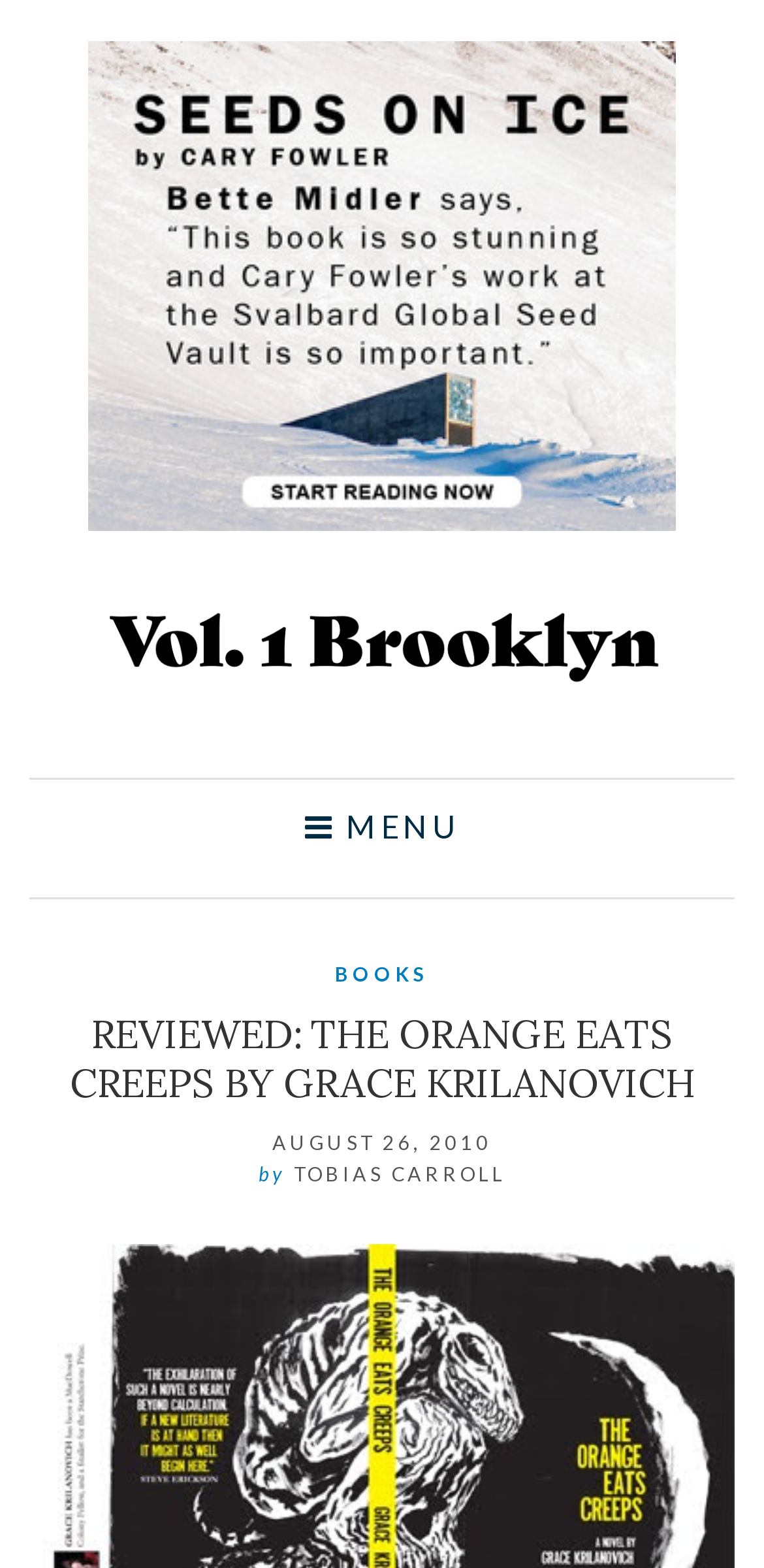Answer the question using only a single word or phrase: 
What is the name of the website?

Vol. 1 Brooklyn